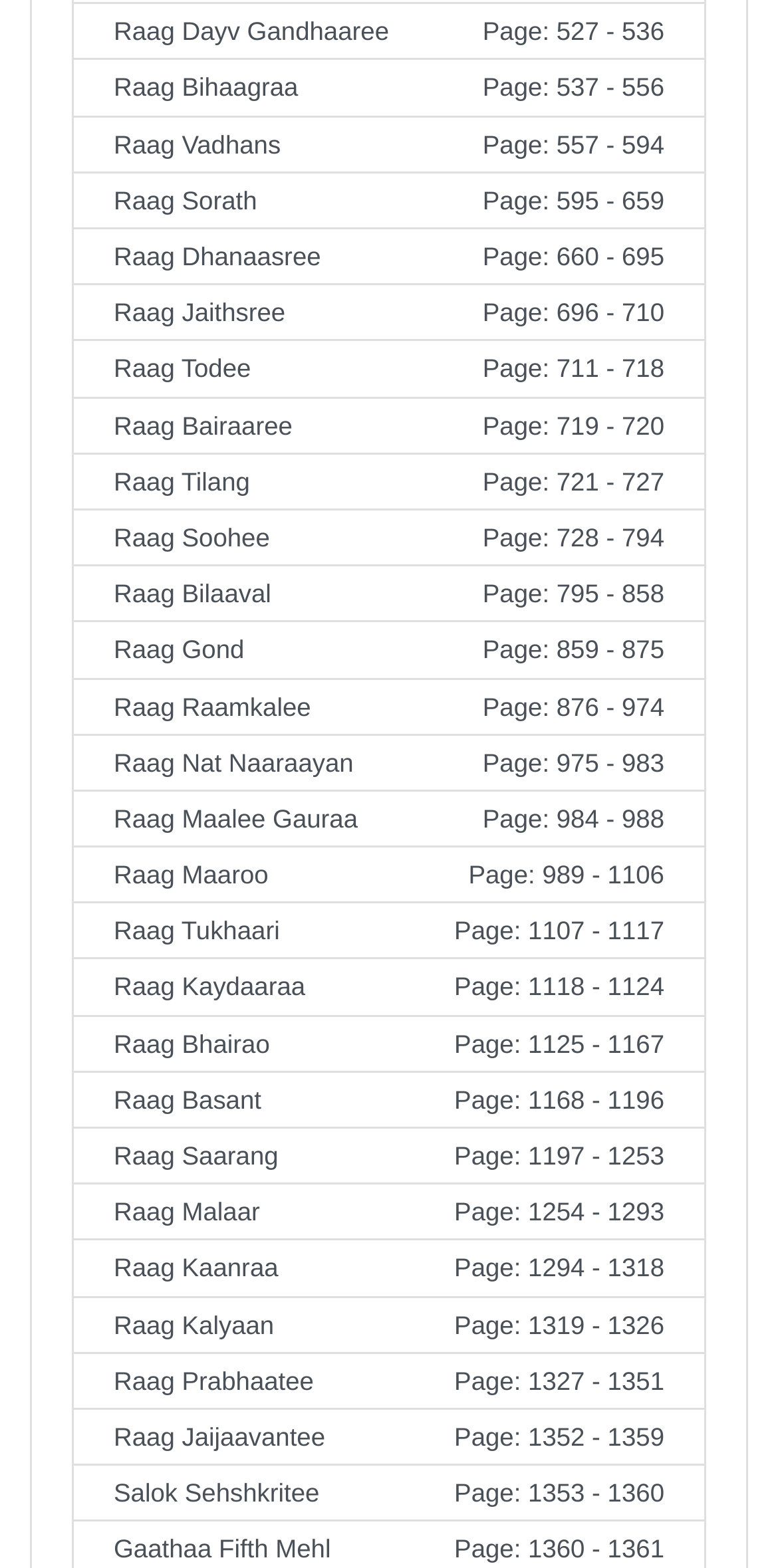Is Raag Todee listed before Raag Tilang?
Please interpret the details in the image and answer the question thoroughly.

The link 'Raag Todee Page: 711 - 718' appears before the link 'Raag Tilang Page: 721 - 727', indicating that Raag Todee is listed before Raag Tilang.